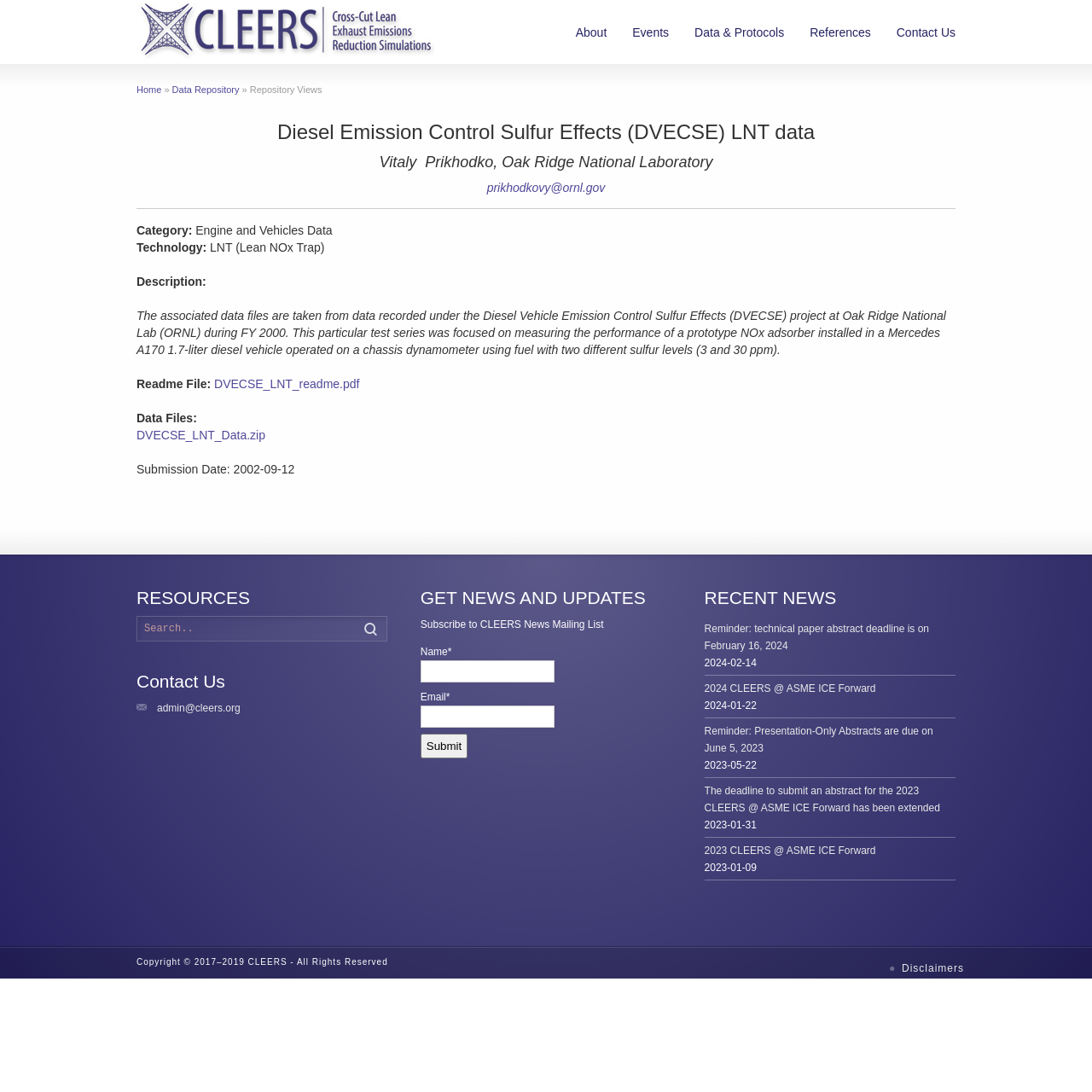Find the coordinates for the bounding box of the element with this description: "prikhodkovy@ornl.gov".

[0.446, 0.166, 0.554, 0.178]